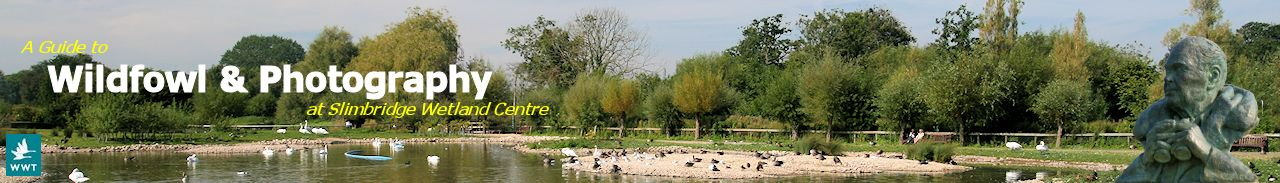Using the information in the image, could you please answer the following question in detail:
What is the purpose of the sculptural figure?

The sculptural figure on the right side of the image adds an artistic touch and symbolizes the connection between nature and conservation efforts. This suggests that the guide is not only about observing wildlife but also about promoting conservation.